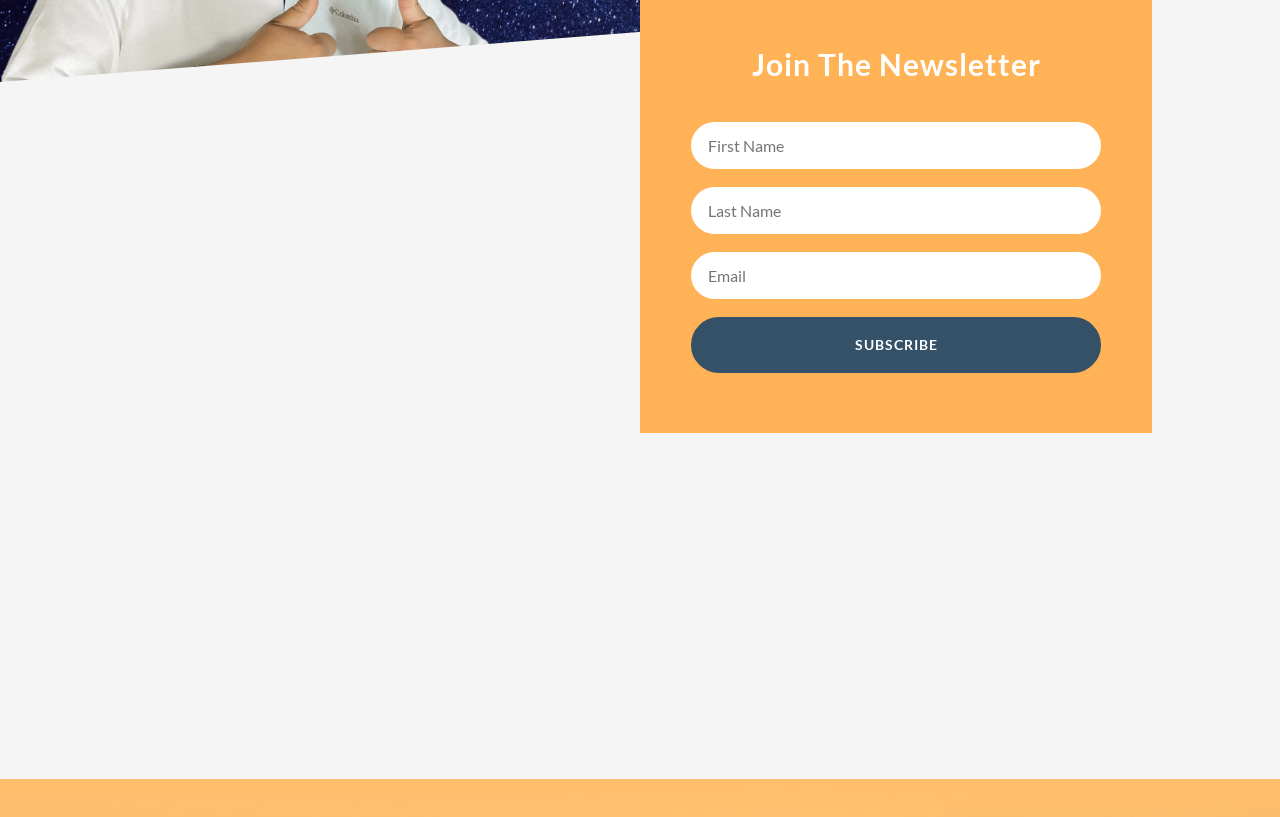Ascertain the bounding box coordinates for the UI element detailed here: "Subscribe". The coordinates should be provided as [left, top, right, bottom] with each value being a float between 0 and 1.

[0.54, 0.387, 0.86, 0.456]